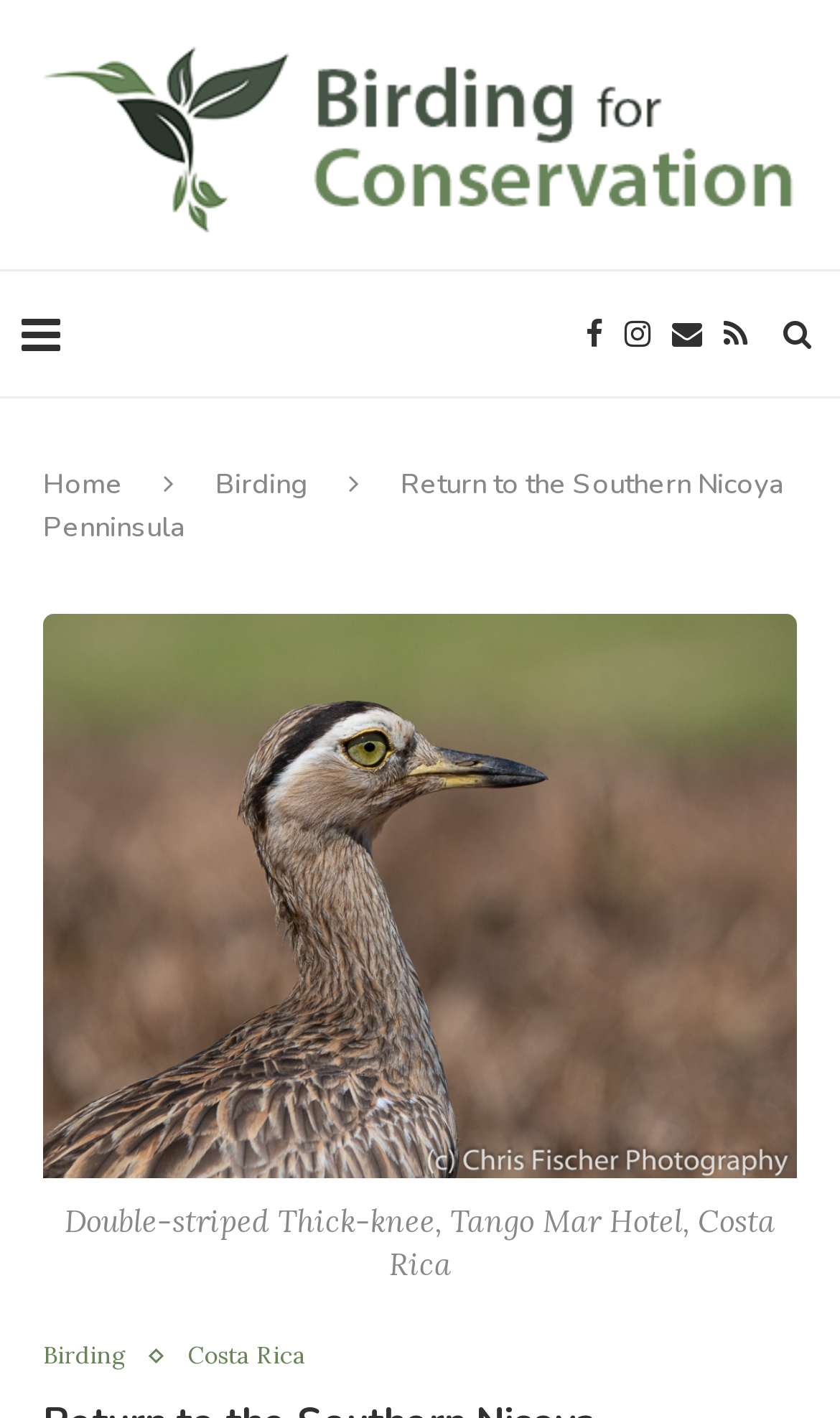Determine the bounding box for the UI element as described: "alt="Birding for Conservation"". The coordinates should be represented as four float numbers between 0 and 1, formatted as [left, top, right, bottom].

[0.026, 0.015, 0.974, 0.175]